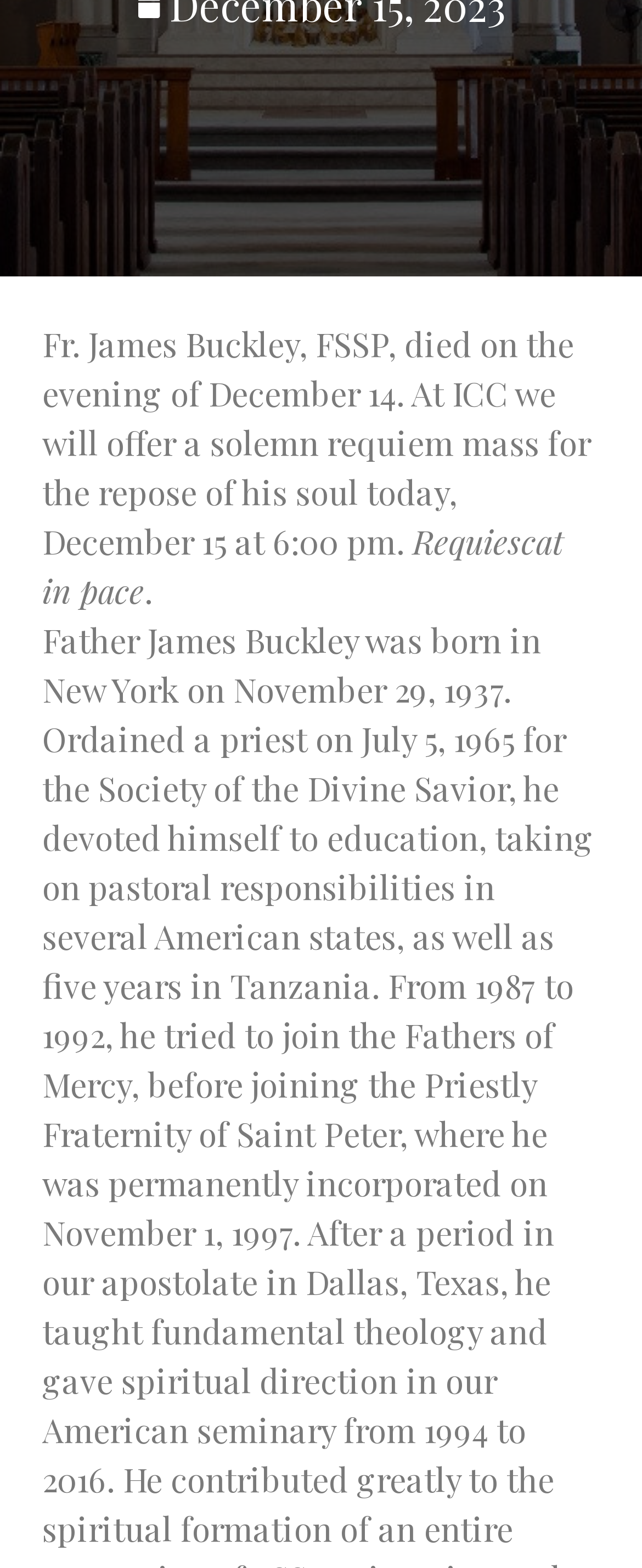Provide the bounding box coordinates of the HTML element this sentence describes: "parent_node: Search name="s"". The bounding box coordinates consist of four float numbers between 0 and 1, i.e., [left, top, right, bottom].

None